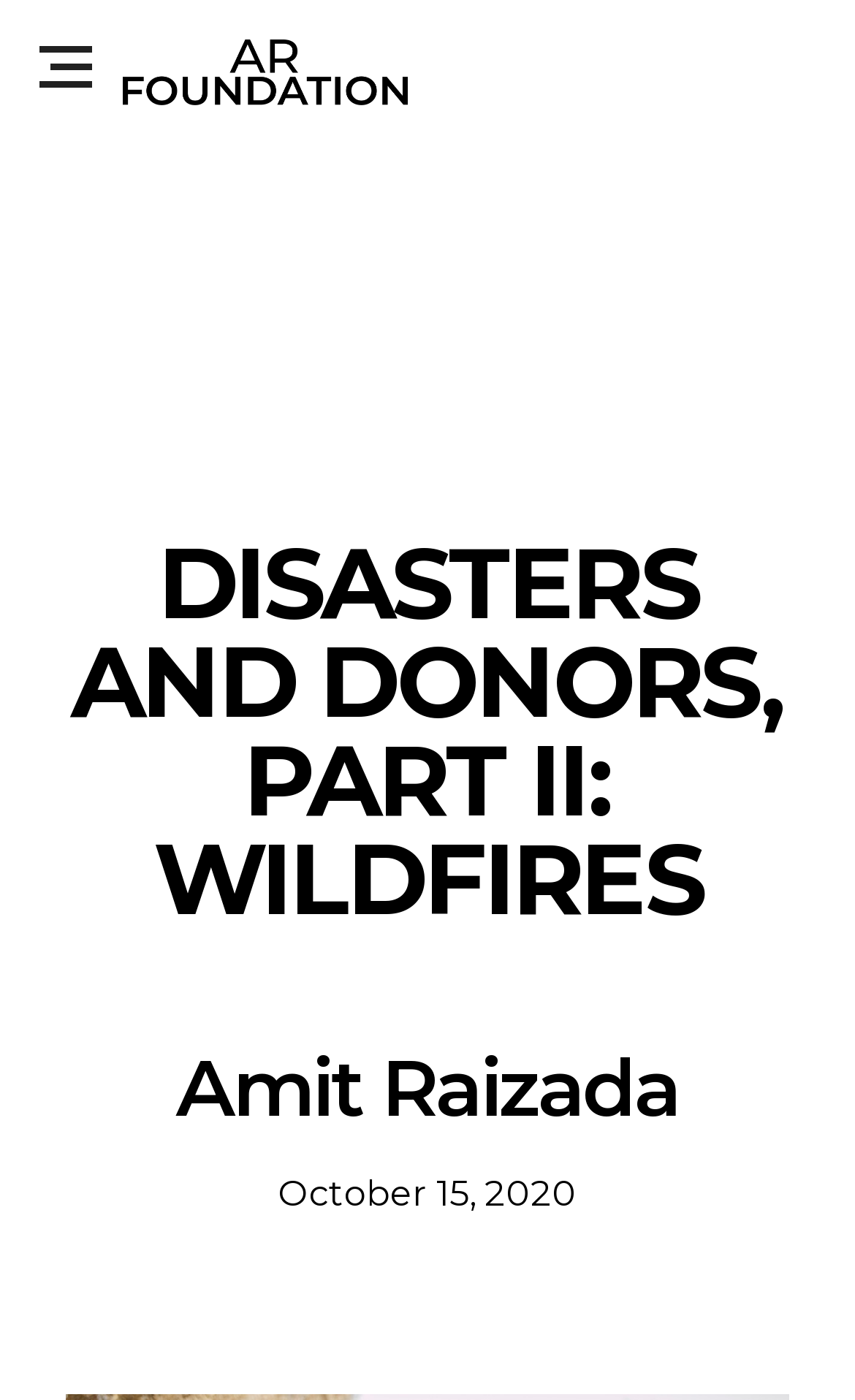Please use the details from the image to answer the following question comprehensively:
Who is the author of the article?

I determined the author of the article by examining the heading element that contains the text 'Amit Raizada', which is located below the main heading of the page.